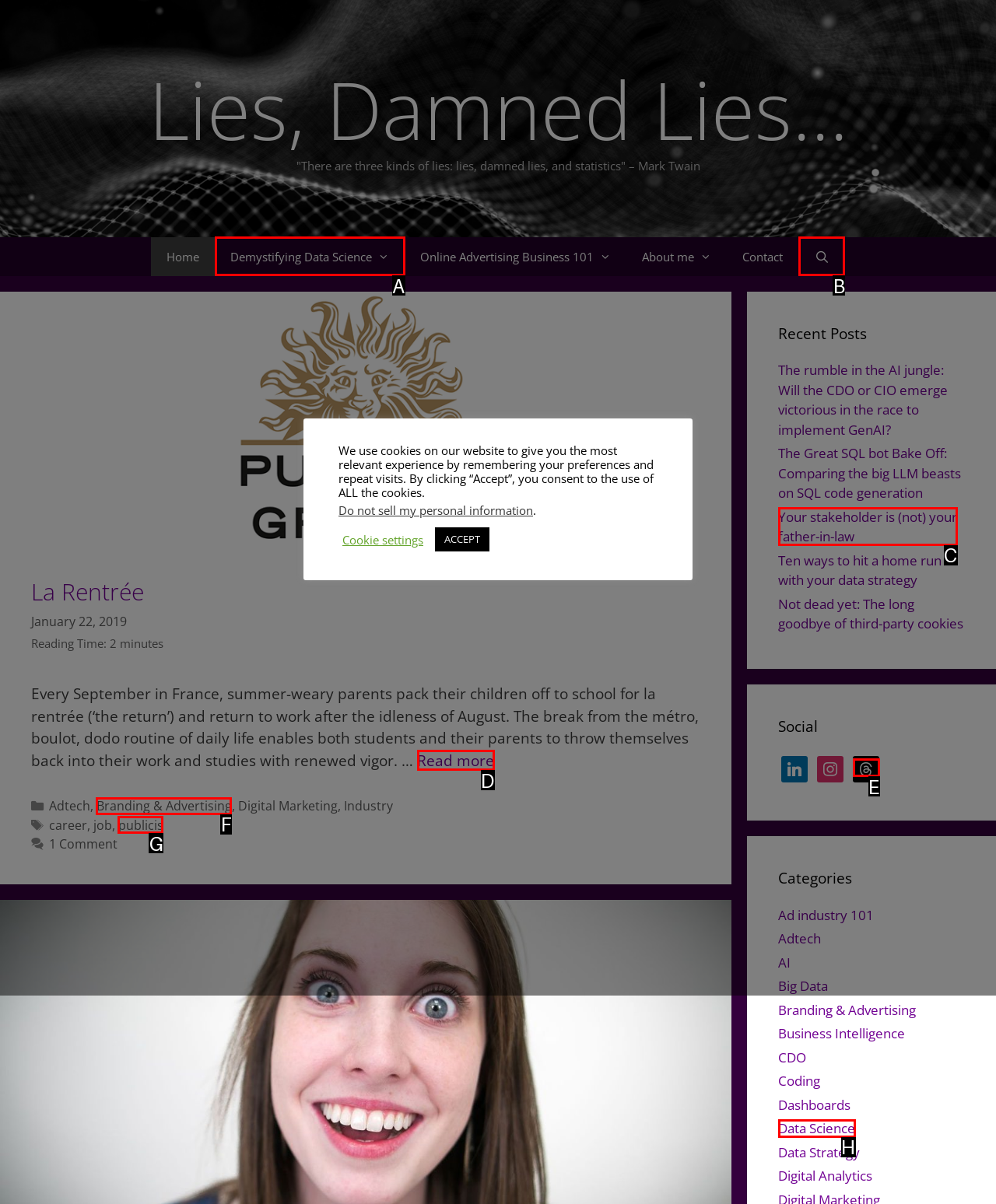Pick the option that best fits the description: Branding & Advertising. Reply with the letter of the matching option directly.

F